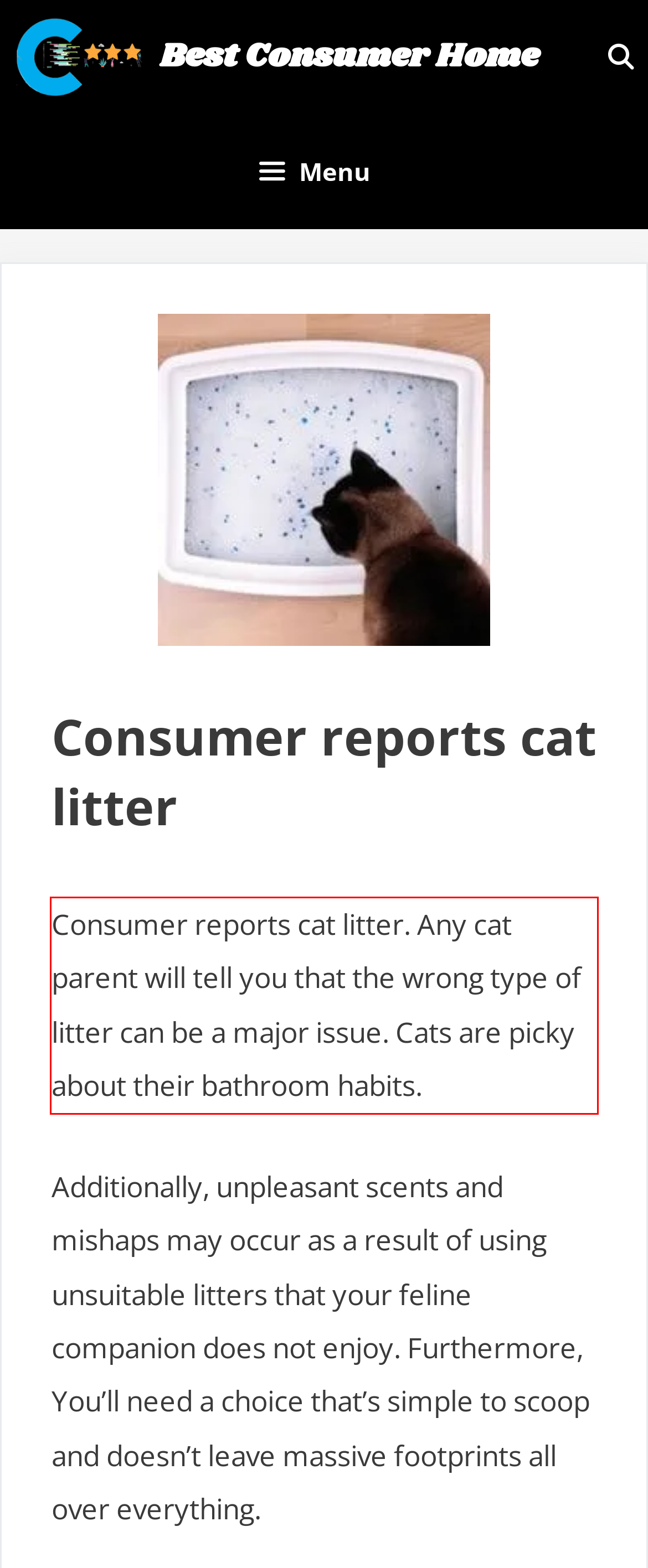From the given screenshot of a webpage, identify the red bounding box and extract the text content within it.

Consumer reports cat litter. Any cat parent will tell you that the wrong type of litter can be a major issue. Cats are picky about their bathroom habits.